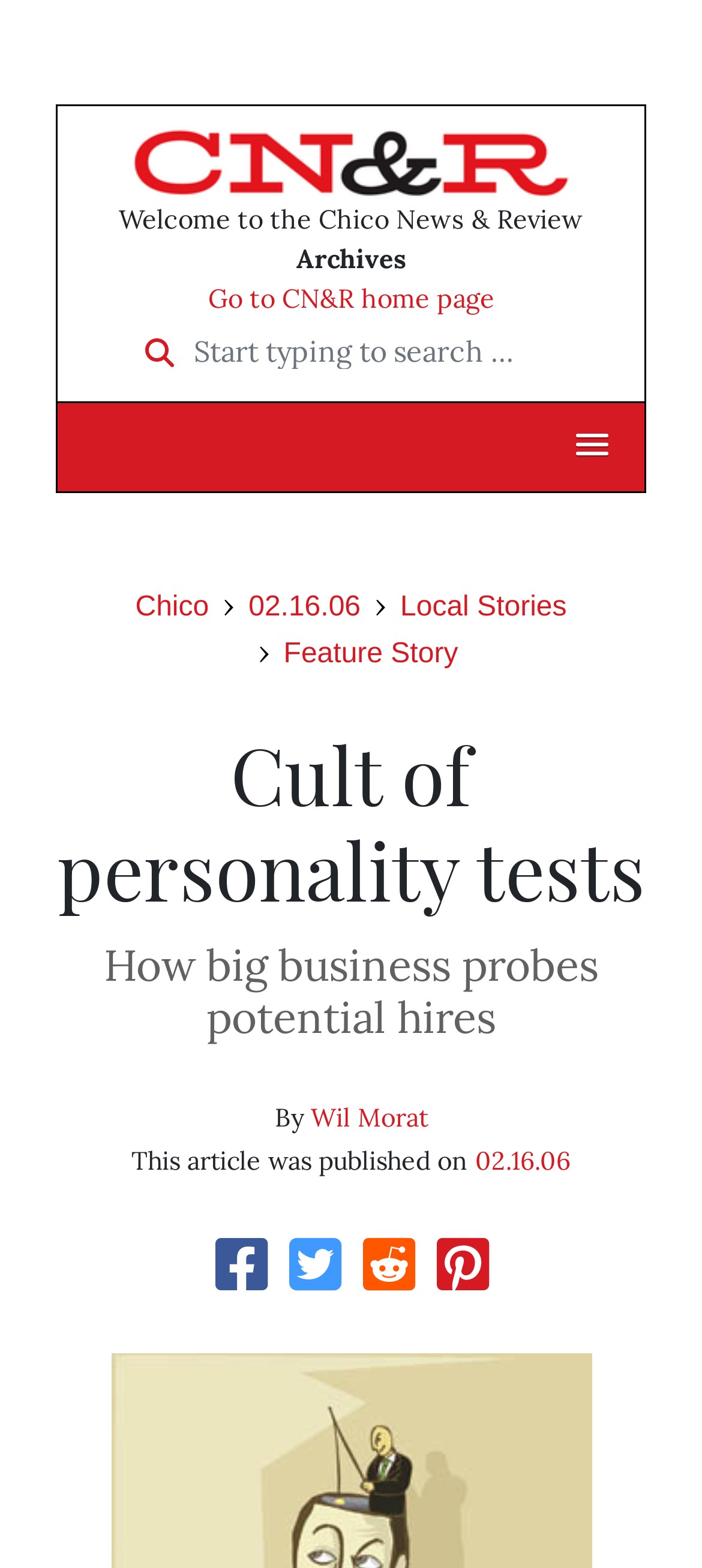Identify the main title of the webpage and generate its text content.

Cult of personality tests